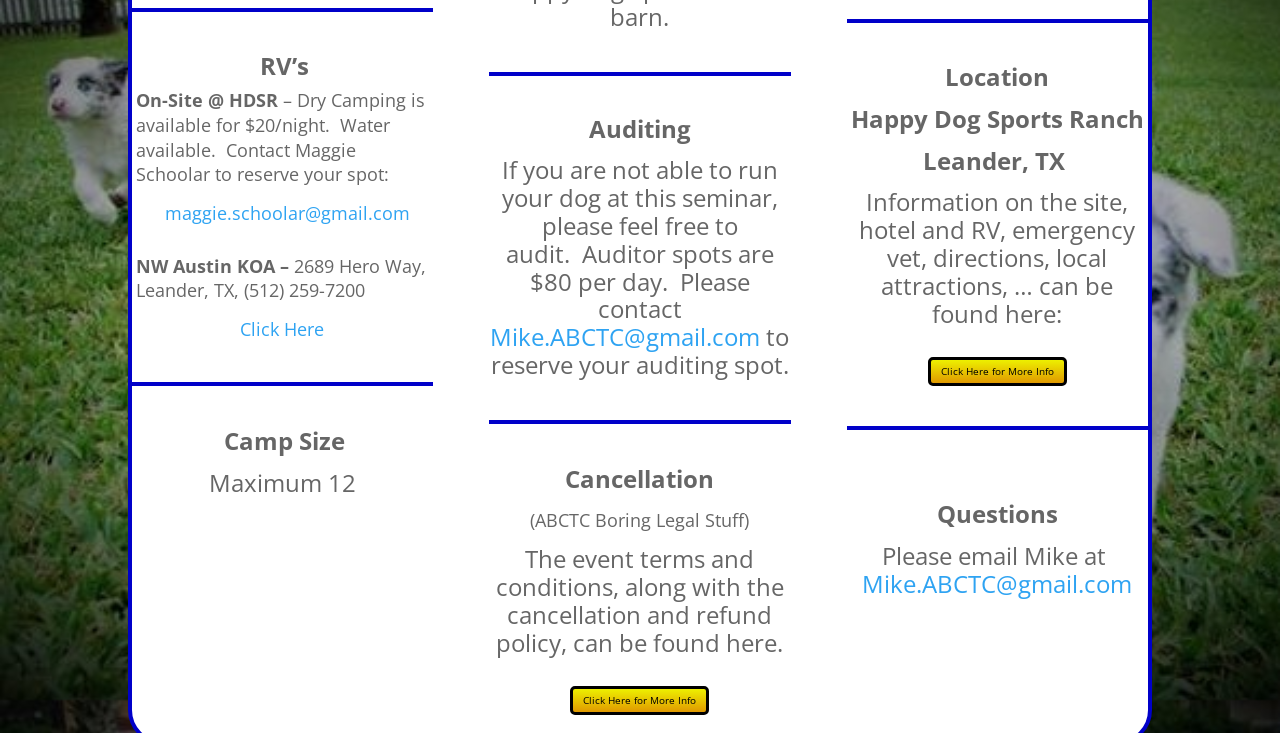Who should be contacted to reserve an auditing spot?
Refer to the image and provide a concise answer in one word or phrase.

Mike